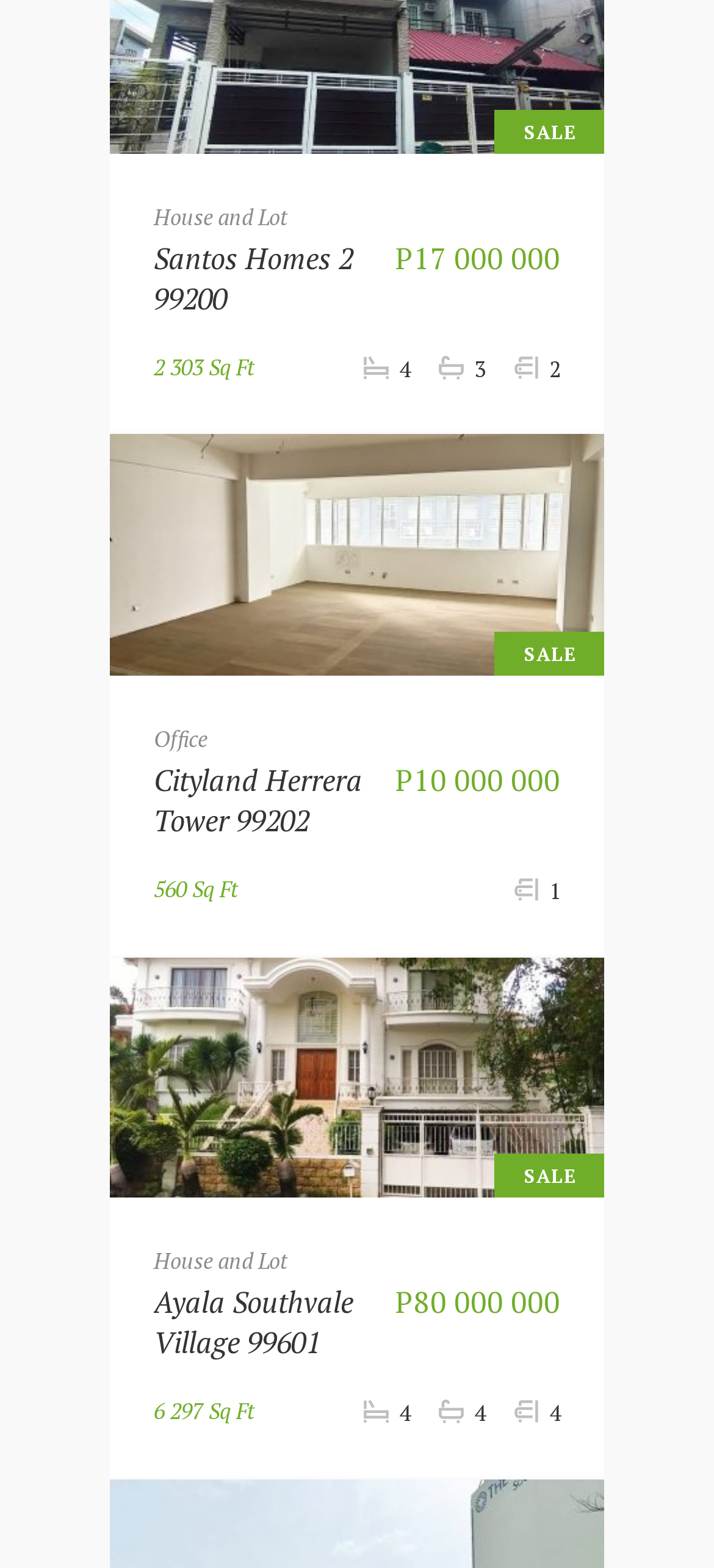What is the price of Santos Homes 2 99200?
From the image, respond with a single word or phrase.

P17 000 000